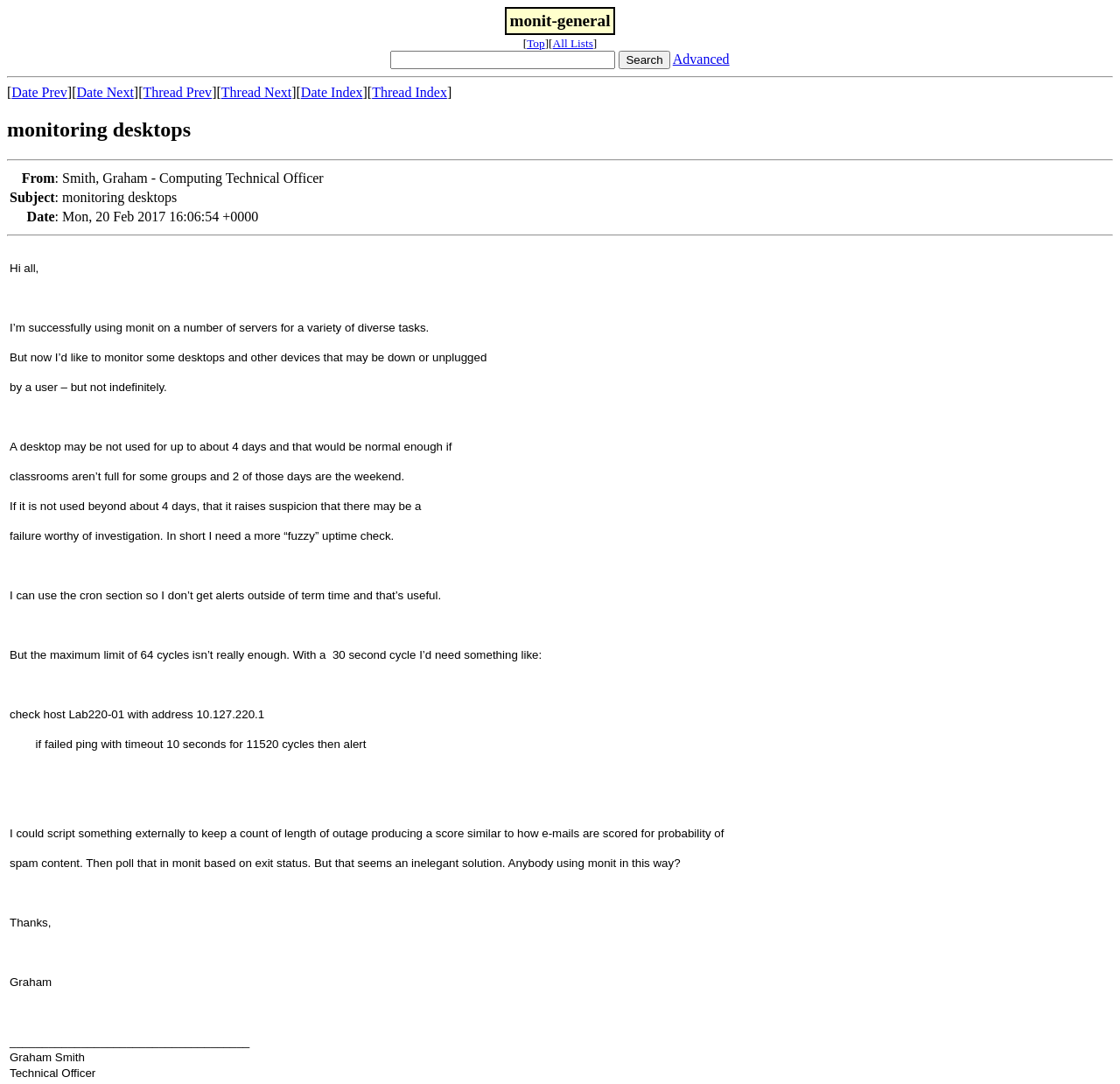Pinpoint the bounding box coordinates of the clickable element needed to complete the instruction: "Visit our Linkedin page". The coordinates should be provided as four float numbers between 0 and 1: [left, top, right, bottom].

None